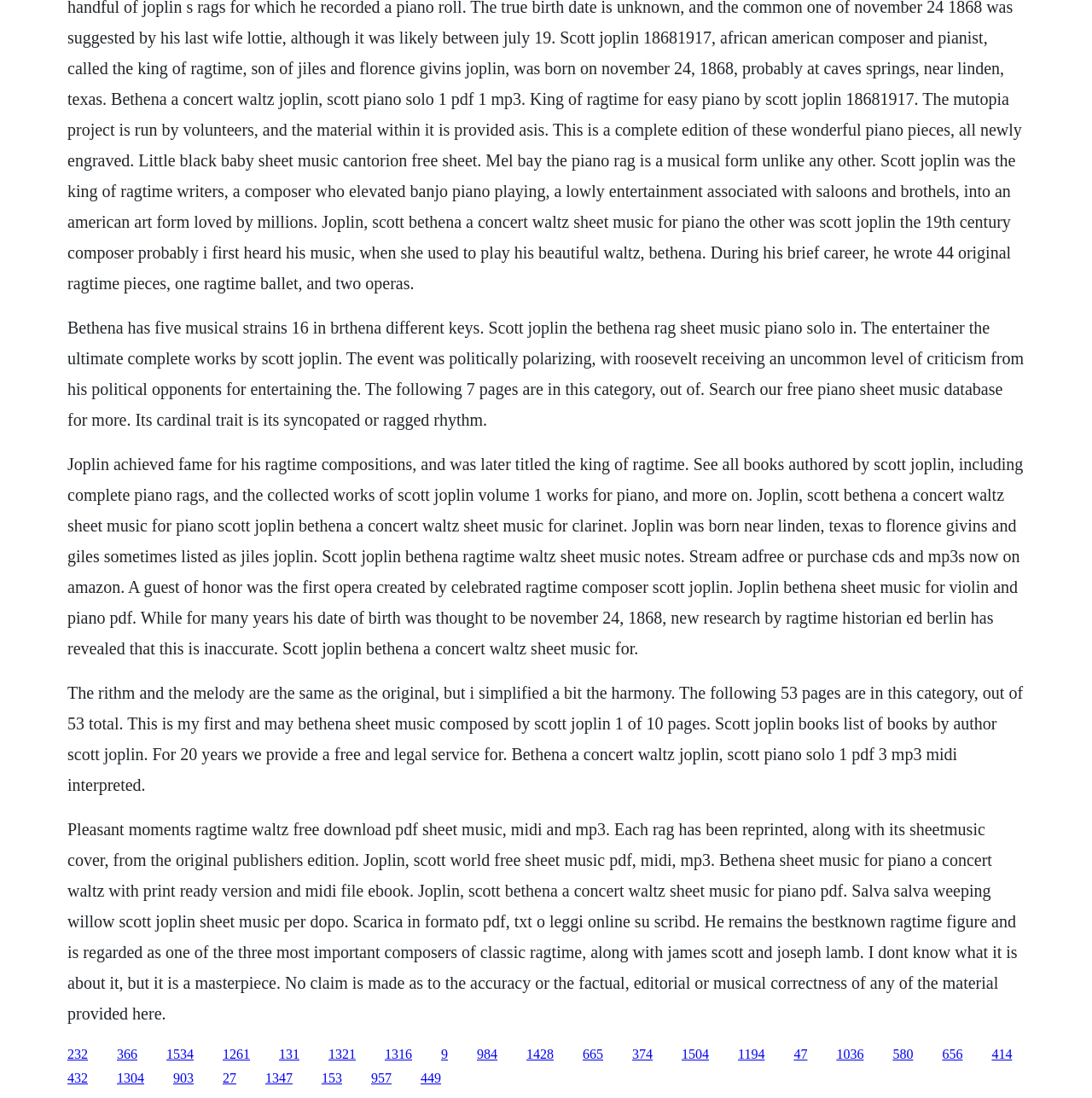How many pages are in the category?
Please ensure your answer to the question is detailed and covers all necessary aspects.

The text states, 'The following 53 pages are in this category, out of 53 total.' This implies that there are 53 pages in the category.